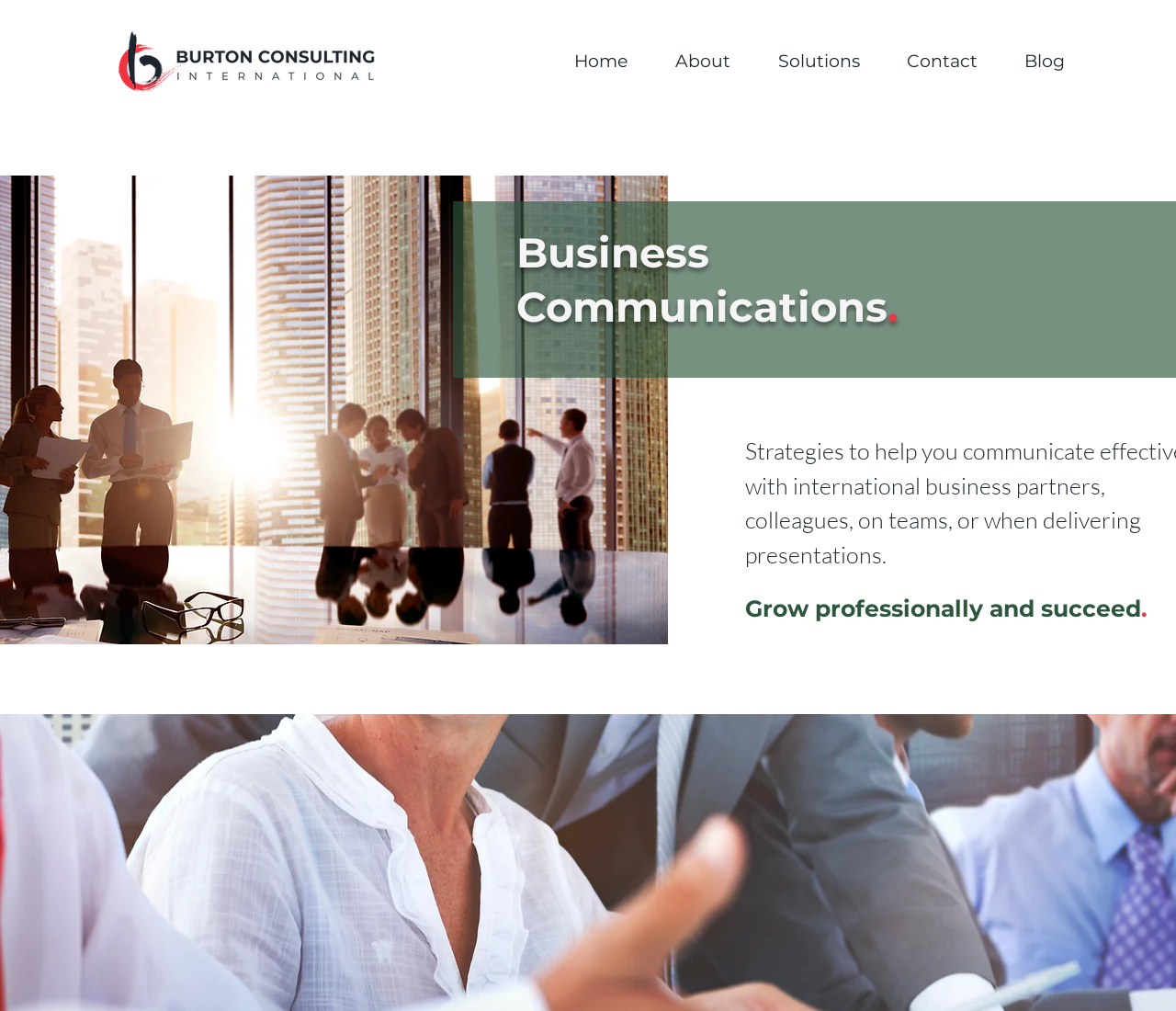What is the purpose of the webpage?
Provide a detailed answer to the question, using the image to inform your response.

Although the meta description is not supposed to be used to generate questions, I can still infer the purpose of the webpage by looking at the overall structure and content of the webpage. The webpage seems to be offering strategies and training related to business communications, which is also hinted at by the headings and company name.